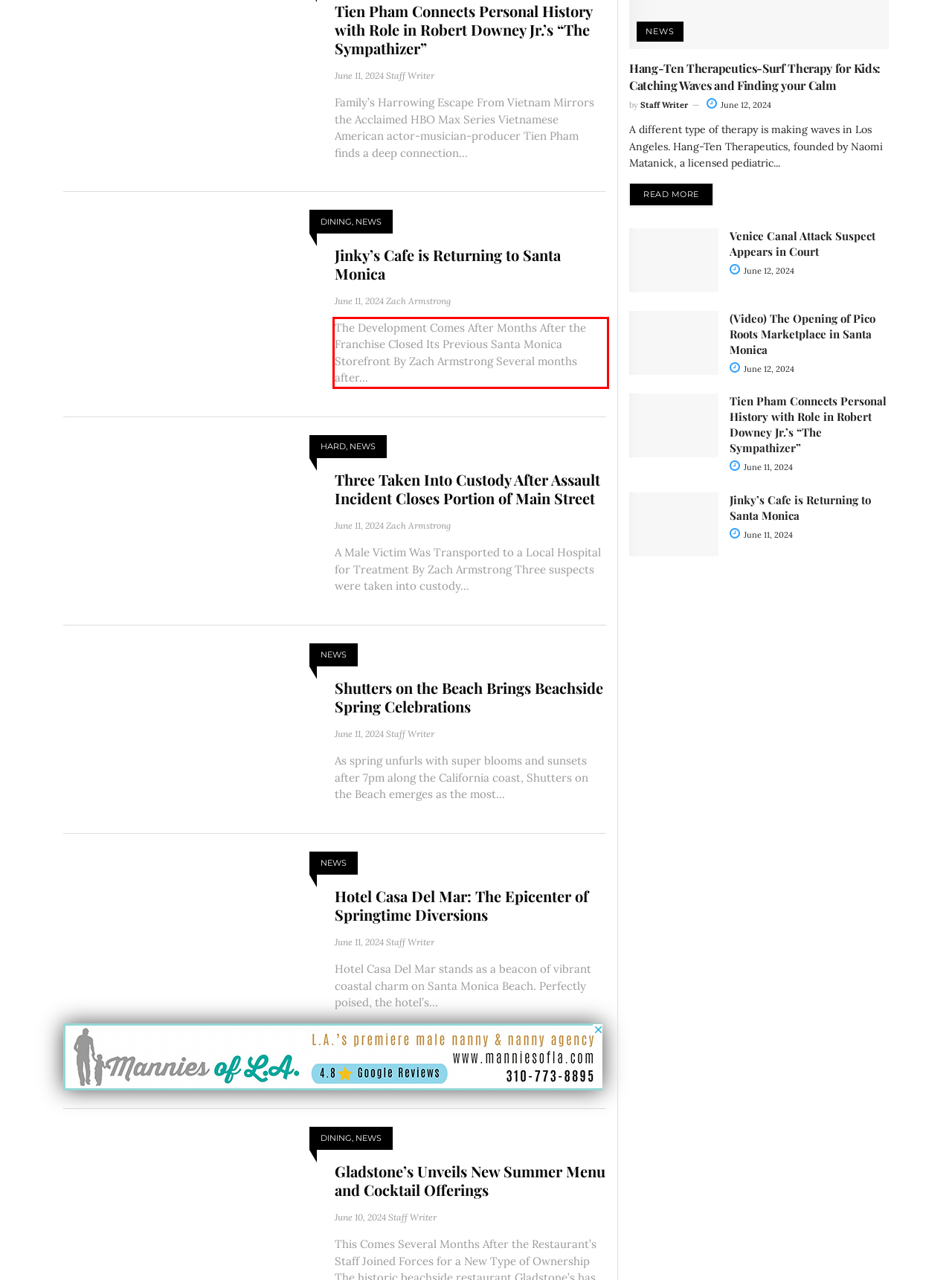Using the provided screenshot, read and generate the text content within the red-bordered area.

The Development Comes After Months After the Franchise Closed Its Previous Santa Monica Storefront By Zach Armstrong Several months after...